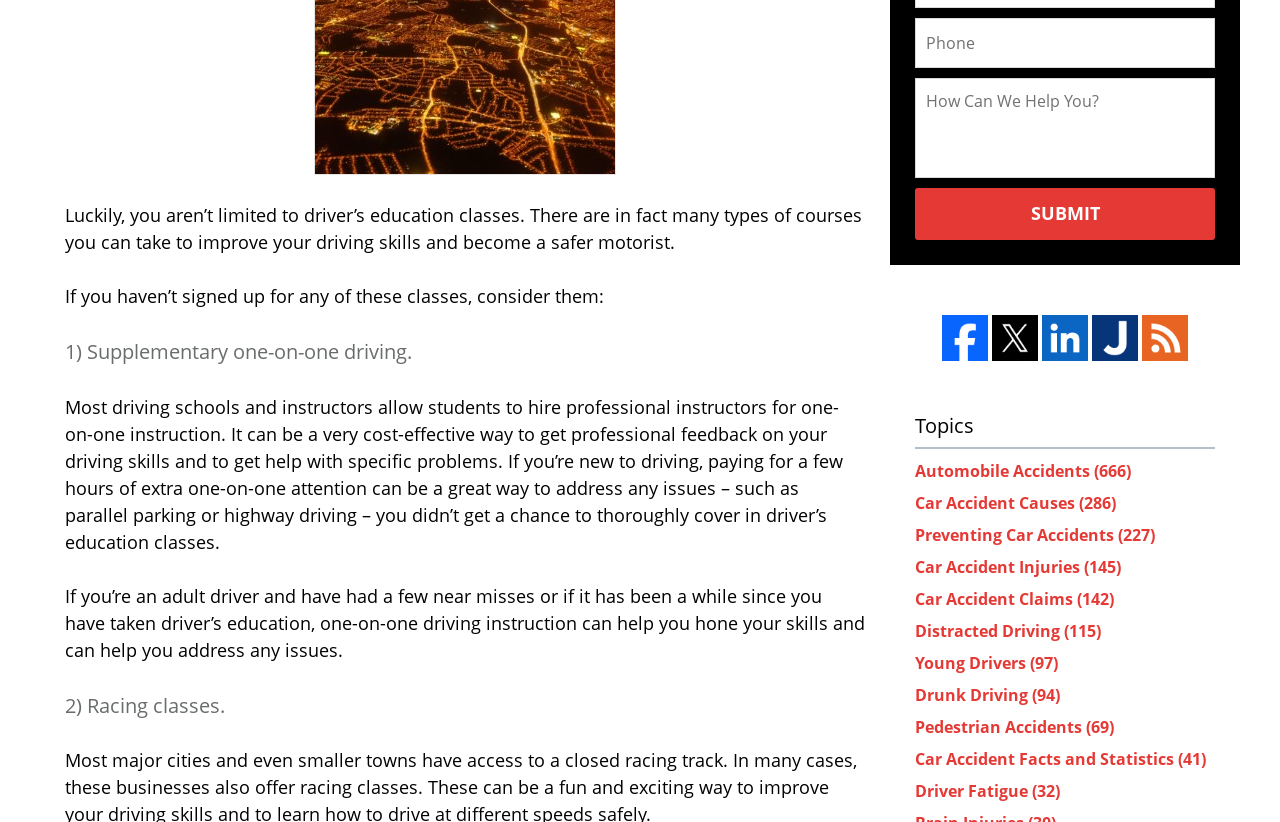Given the webpage screenshot and the description, determine the bounding box coordinates (top-left x, top-left y, bottom-right x, bottom-right y) that define the location of the UI element matching this description: Preventing Car Accidents (227)

[0.715, 0.637, 0.902, 0.664]